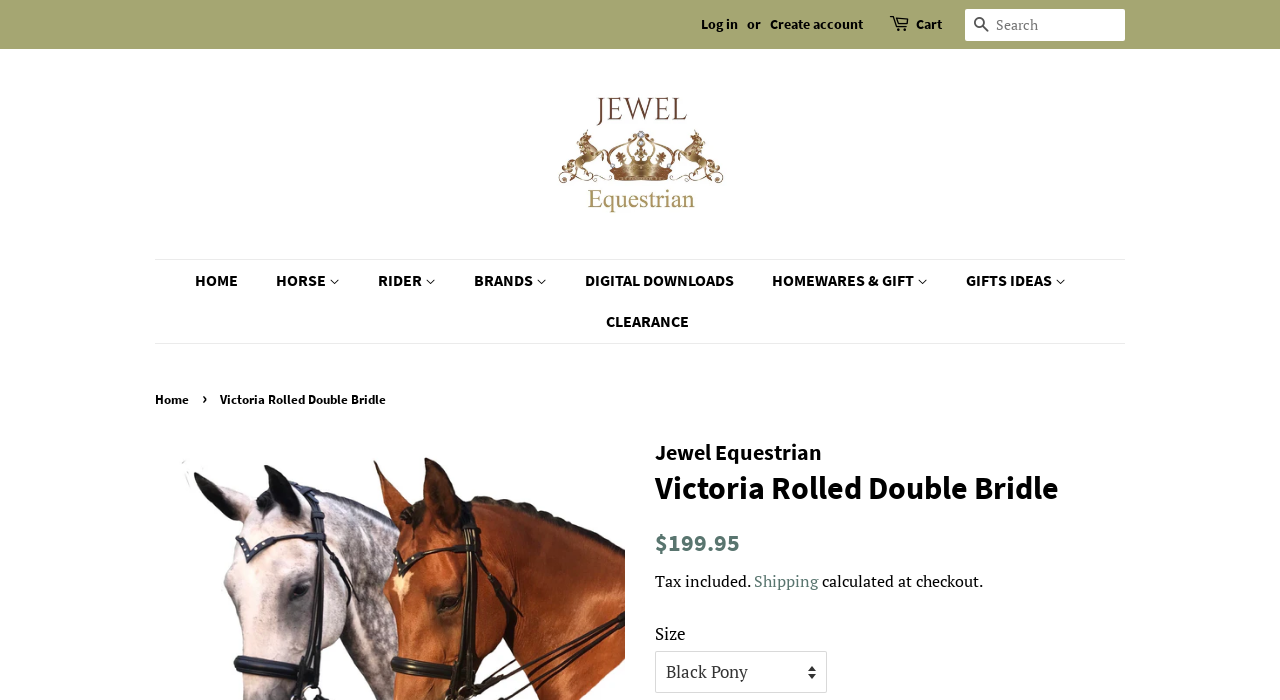Locate the bounding box coordinates of the element that should be clicked to fulfill the instruction: "Explore Jewel Equestrian brand".

[0.358, 0.431, 0.513, 0.484]